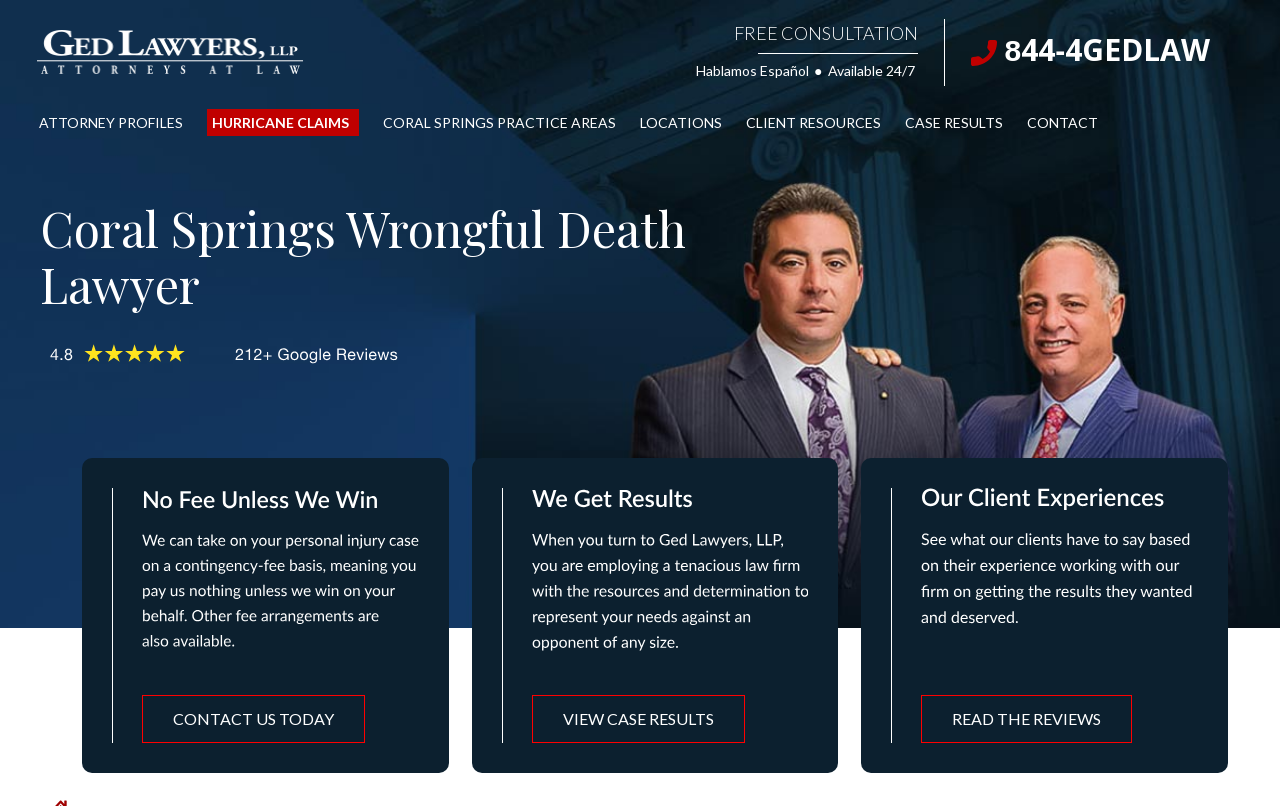Review the image closely and give a comprehensive answer to the question: What is the availability of the law firm?

I found the answer by looking at the top-center of the webpage, where there is a static text with the symbol '●' followed by the text 'Available 24/7'.